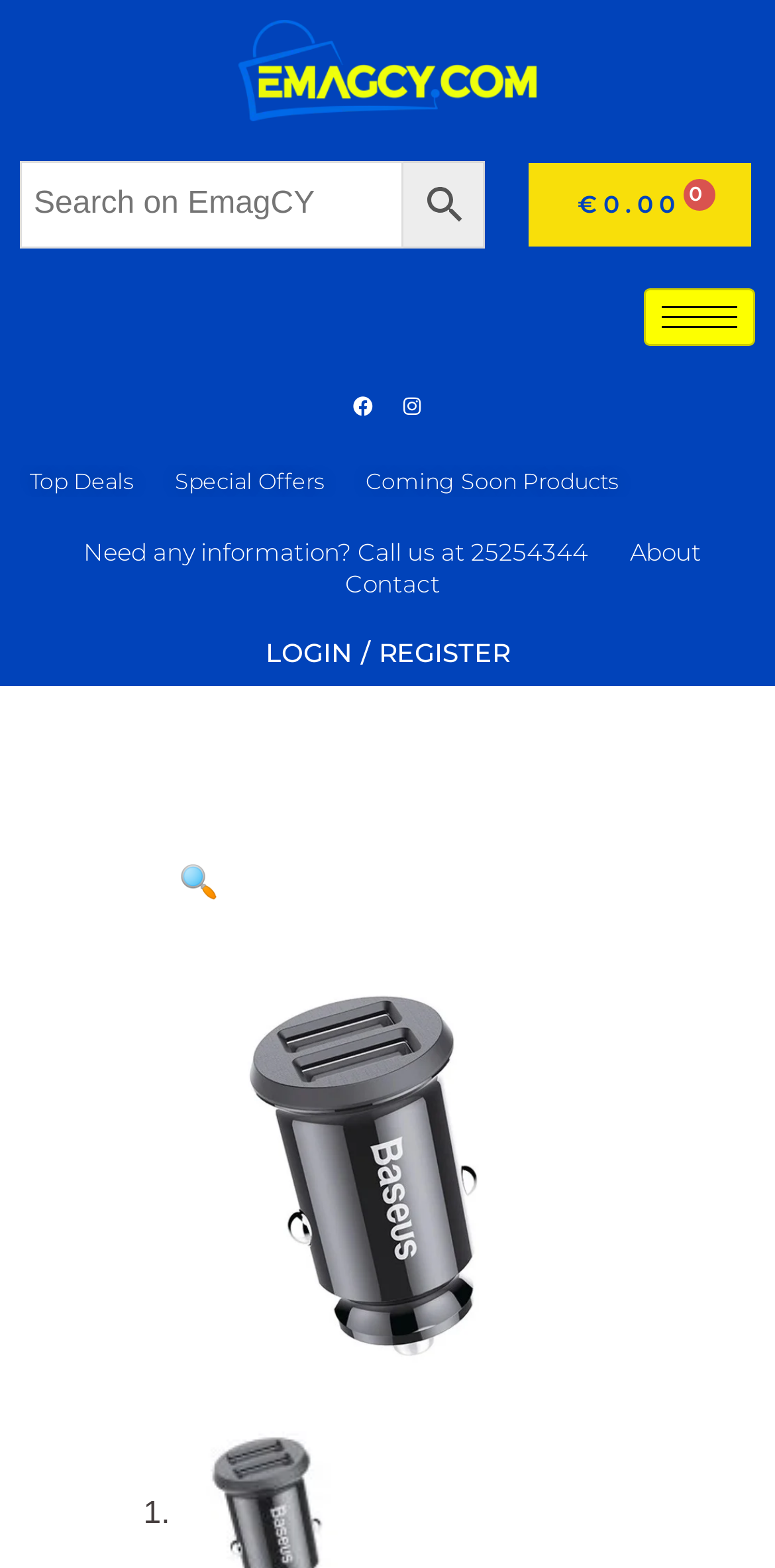Respond to the question with just a single word or phrase: 
How many social media links are there on this page?

2